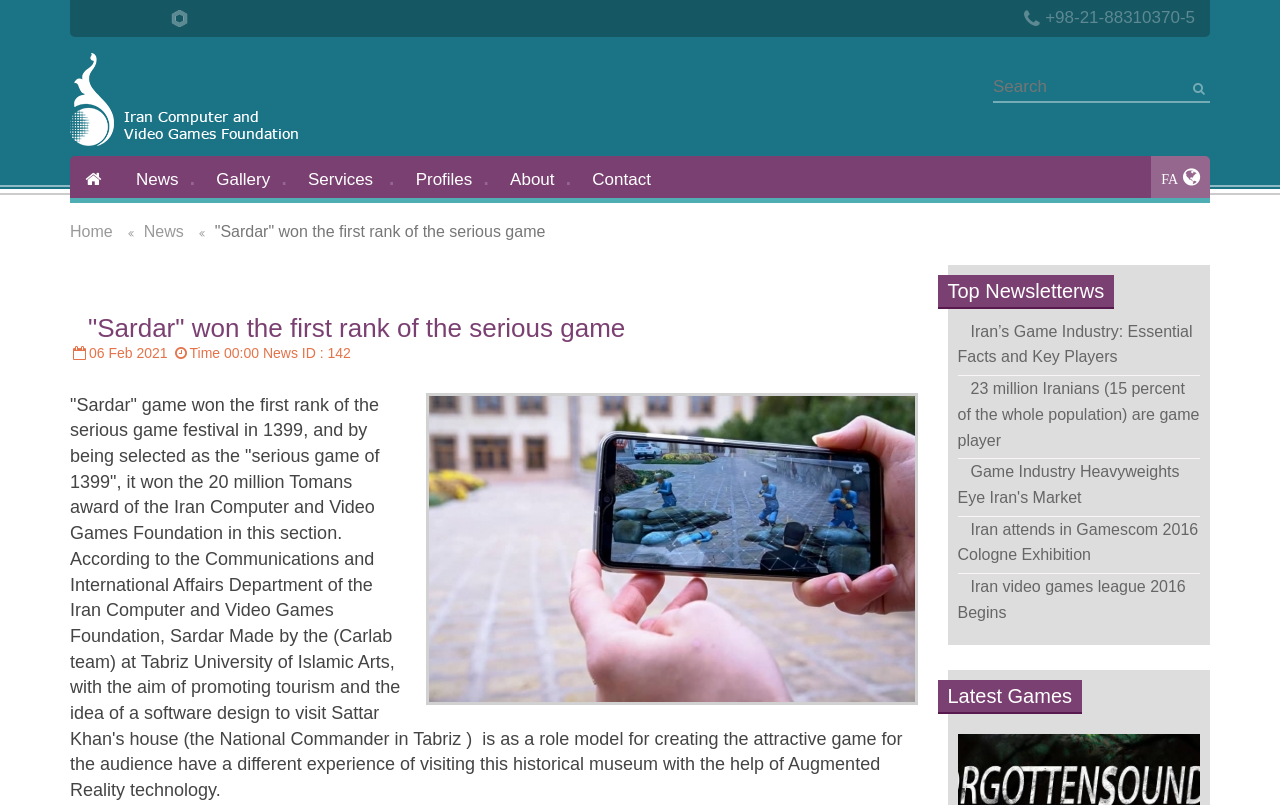What is the purpose of the 'Sardar' game?
Look at the image and respond with a single word or a short phrase.

Promoting tourism